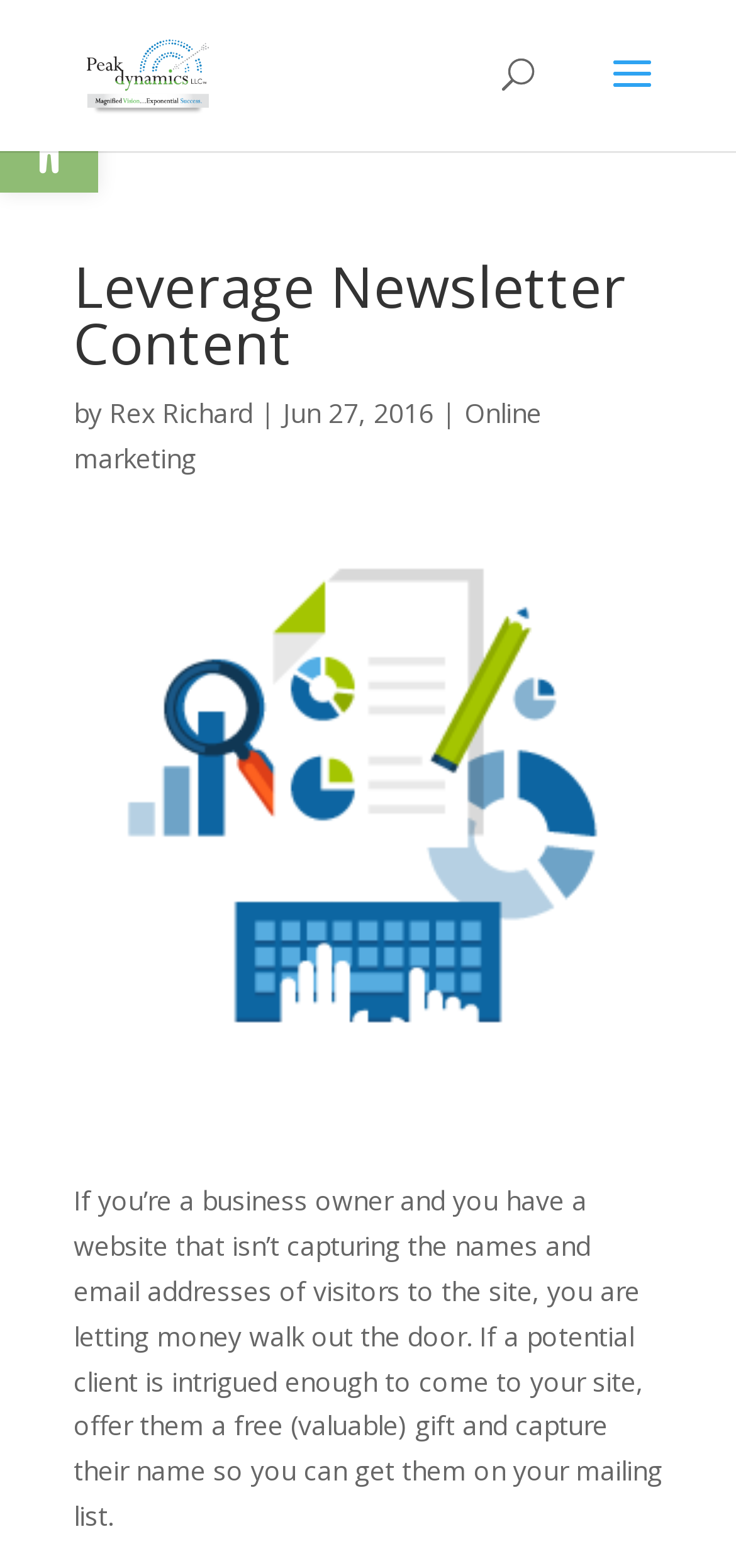What is the purpose of offering a free gift on a website?
Refer to the screenshot and respond with a concise word or phrase.

To capture names and email addresses